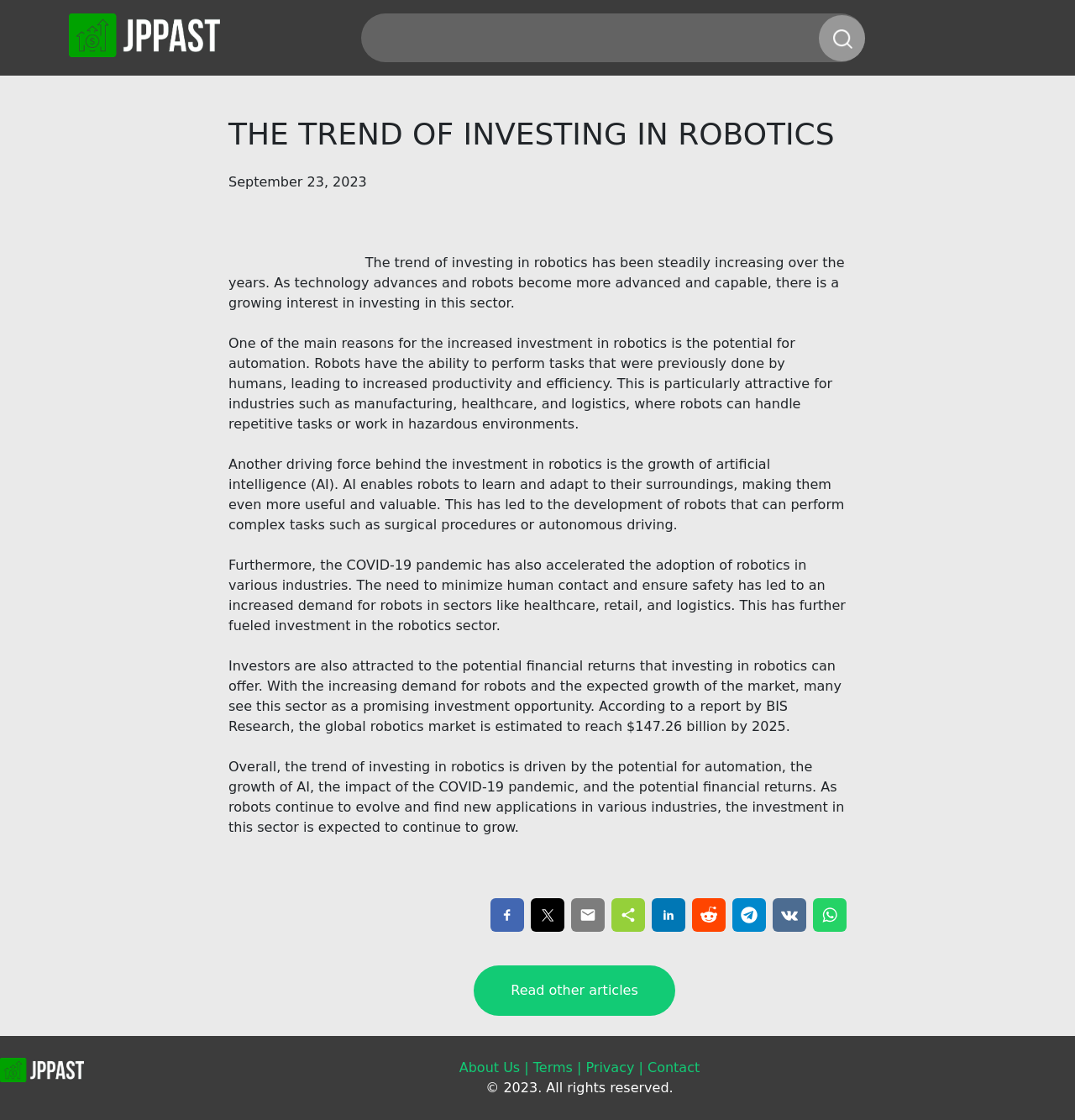Please provide a comprehensive answer to the question below using the information from the image: What is the date of the article?

The date of the article is mentioned at the top of the webpage, indicating when the article was published.